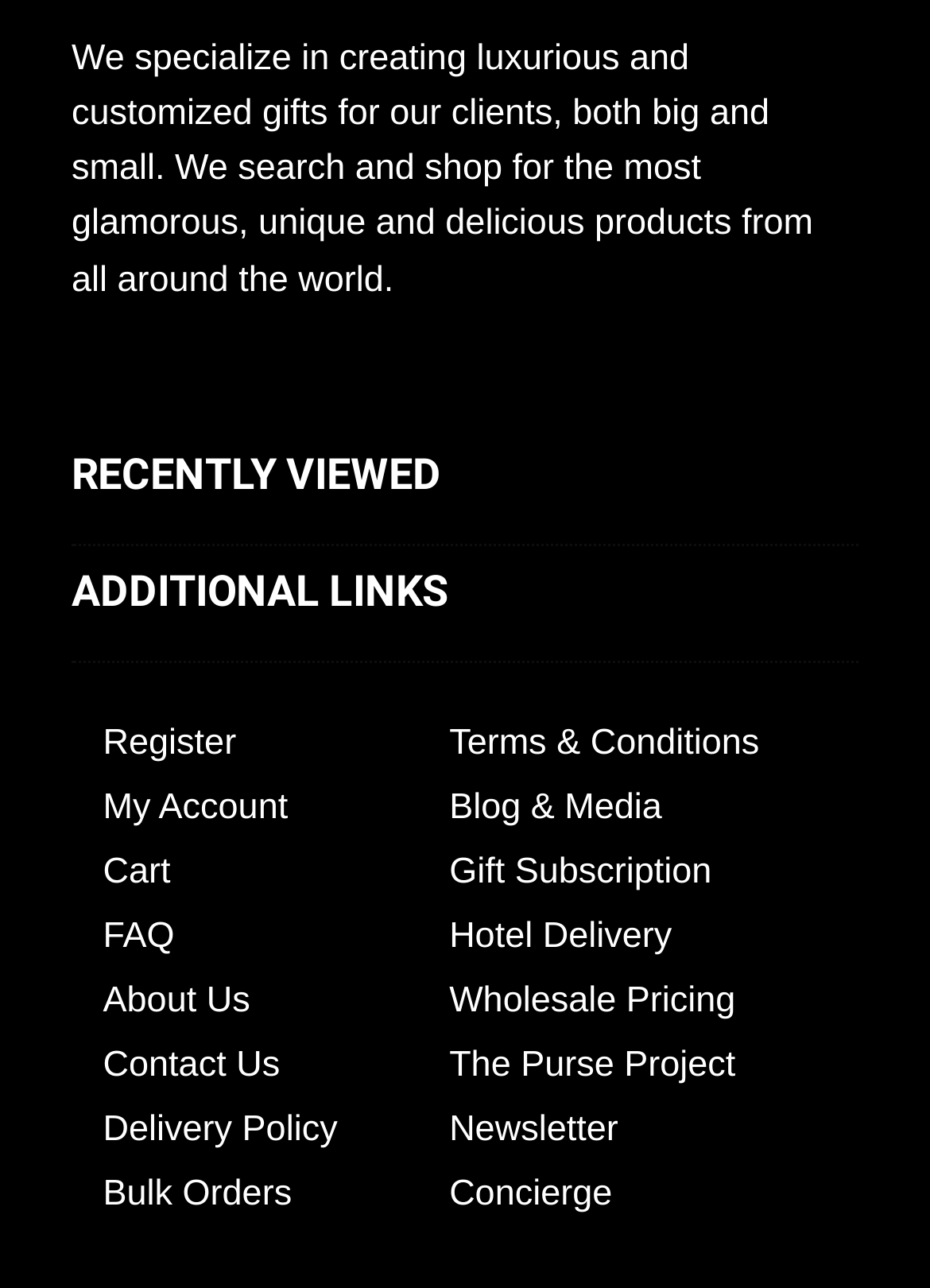Is there a link to a FAQ page?
Kindly answer the question with as much detail as you can.

Yes, there is a link to a FAQ page, which is indicated by the OCR text 'FAQ' and its bounding box coordinates [0.111, 0.711, 0.188, 0.743].